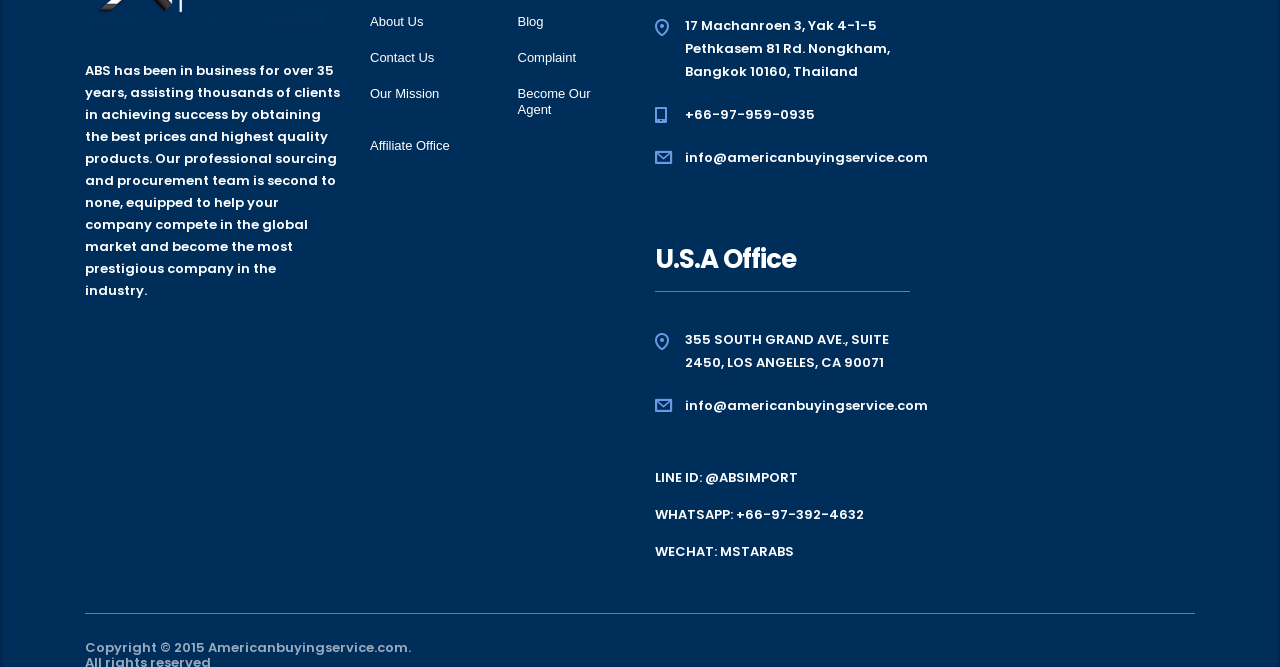Identify the bounding box coordinates of the section that should be clicked to achieve the task described: "Send an email to info@americanbuyingservice.com".

[0.535, 0.222, 0.725, 0.25]